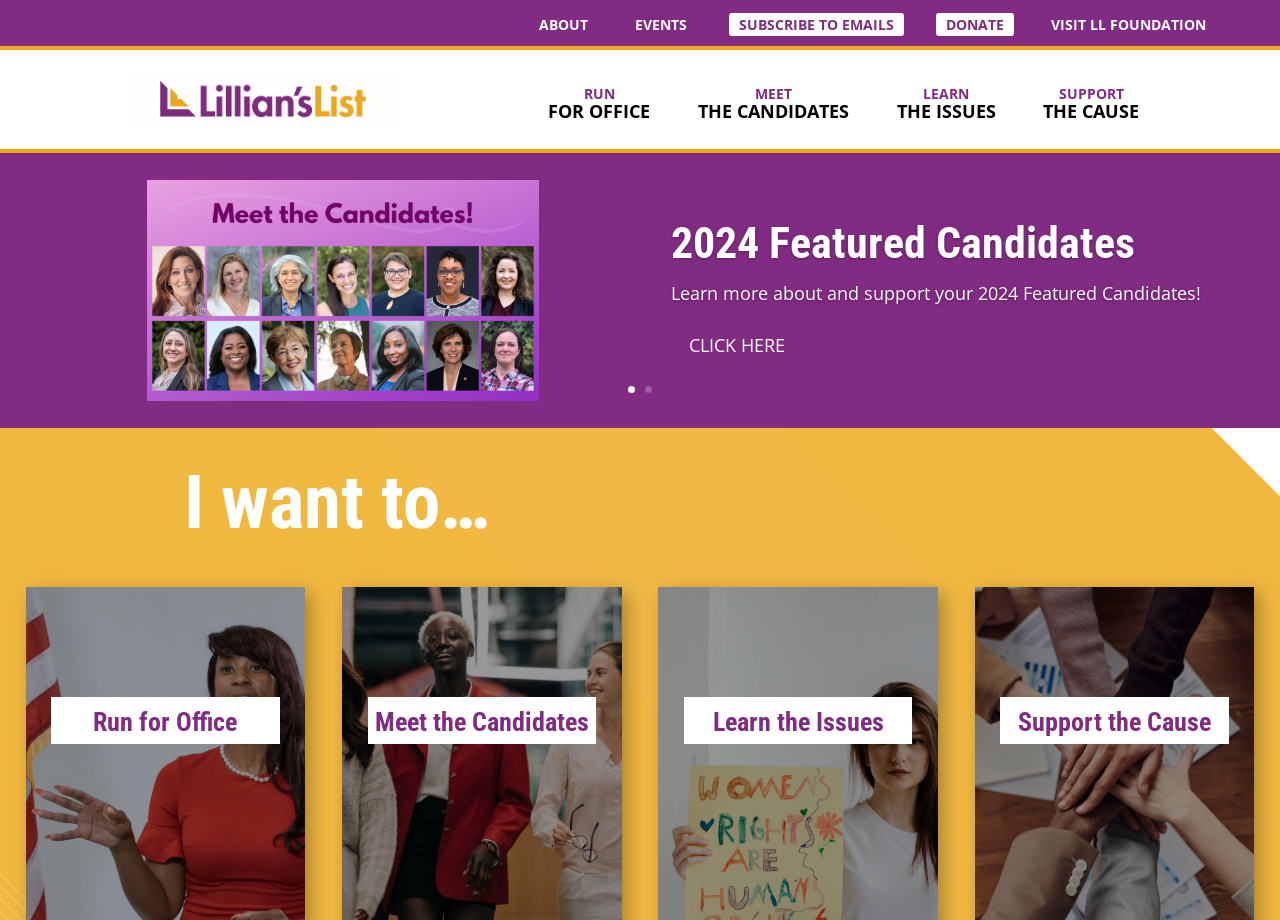Locate the coordinates of the bounding box for the clickable region that fulfills this instruction: "Visit LL FOUNDATION".

[0.813, 0.014, 0.95, 0.05]